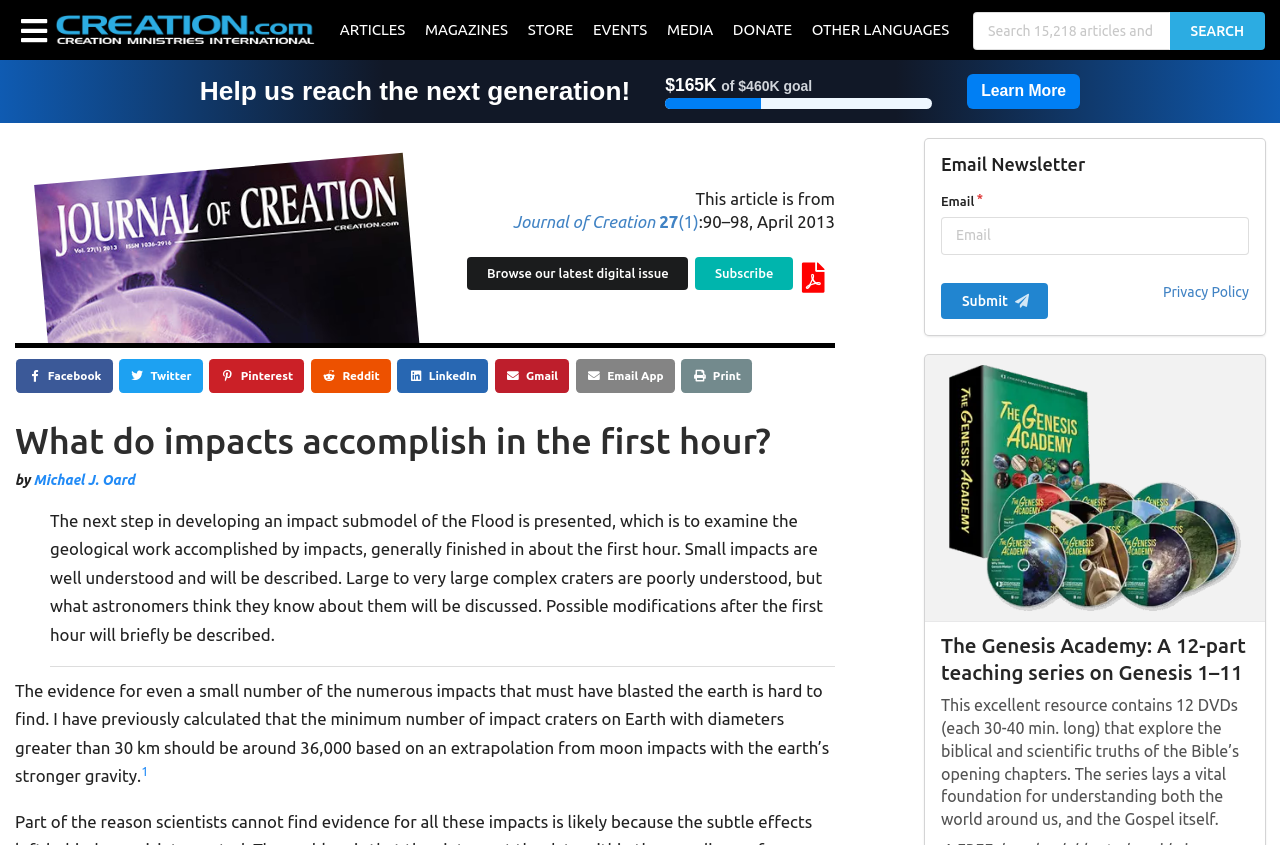Select the bounding box coordinates of the element I need to click to carry out the following instruction: "Subscribe to the newsletter".

[0.543, 0.304, 0.619, 0.343]